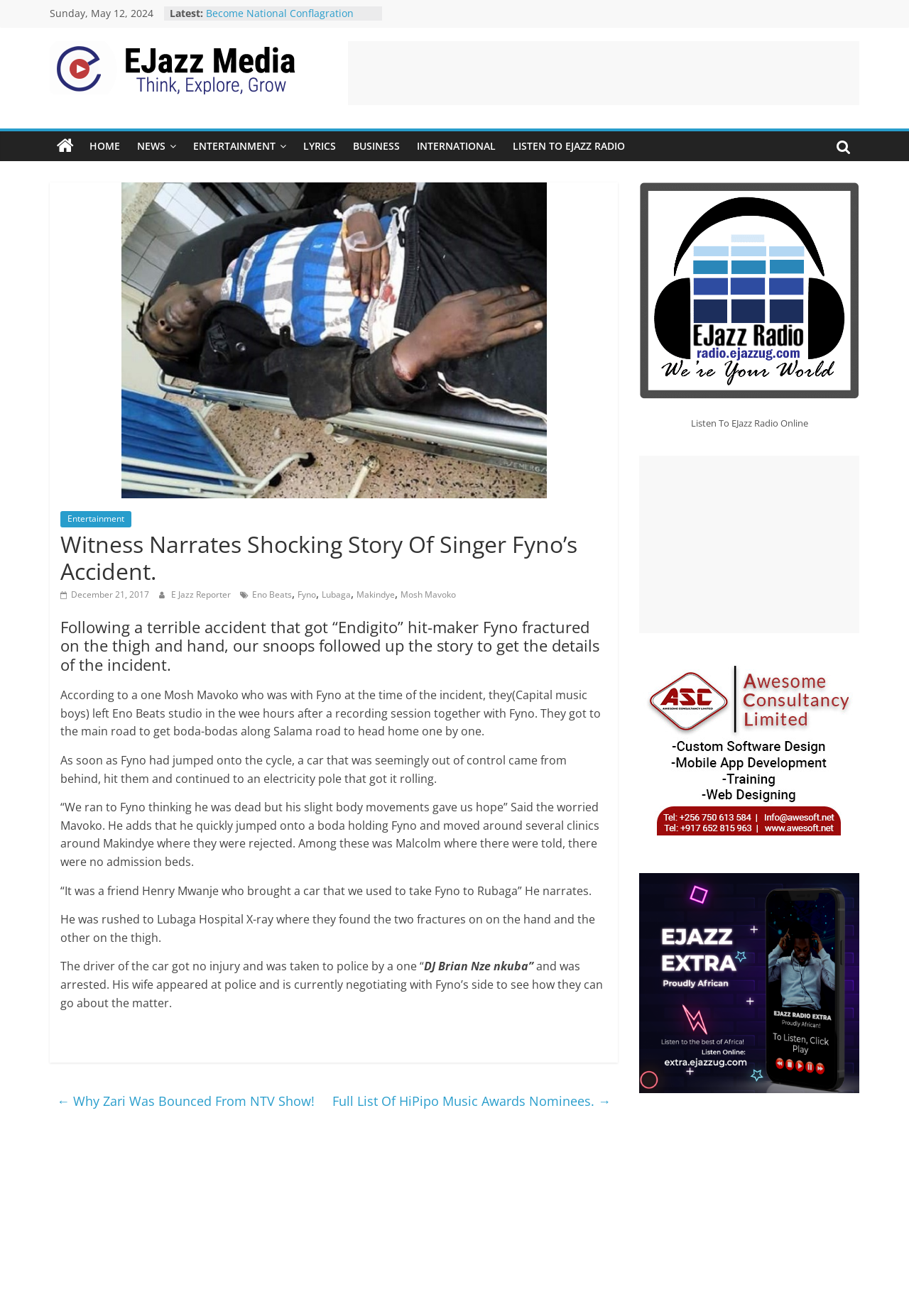Locate the bounding box coordinates of the element's region that should be clicked to carry out the following instruction: "Read the news article 'Witness Narrates Shocking Story Of Singer Fyno’s Accident.'". The coordinates need to be four float numbers between 0 and 1, i.e., [left, top, right, bottom].

[0.066, 0.401, 0.668, 0.445]